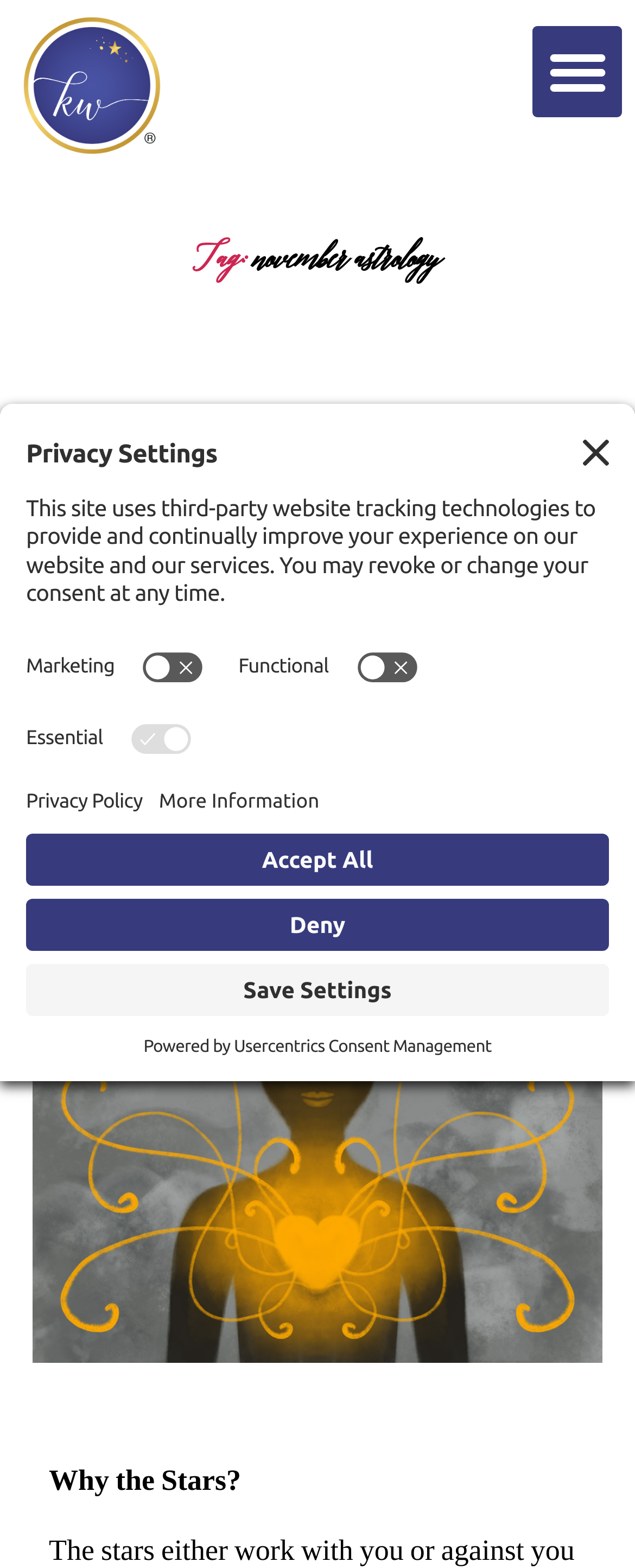Identify the bounding box coordinates of the region that needs to be clicked to carry out this instruction: "Visit the ASTROLOGY FORECASTS page". Provide these coordinates as four float numbers ranging from 0 to 1, i.e., [left, top, right, bottom].

[0.166, 0.262, 0.647, 0.281]